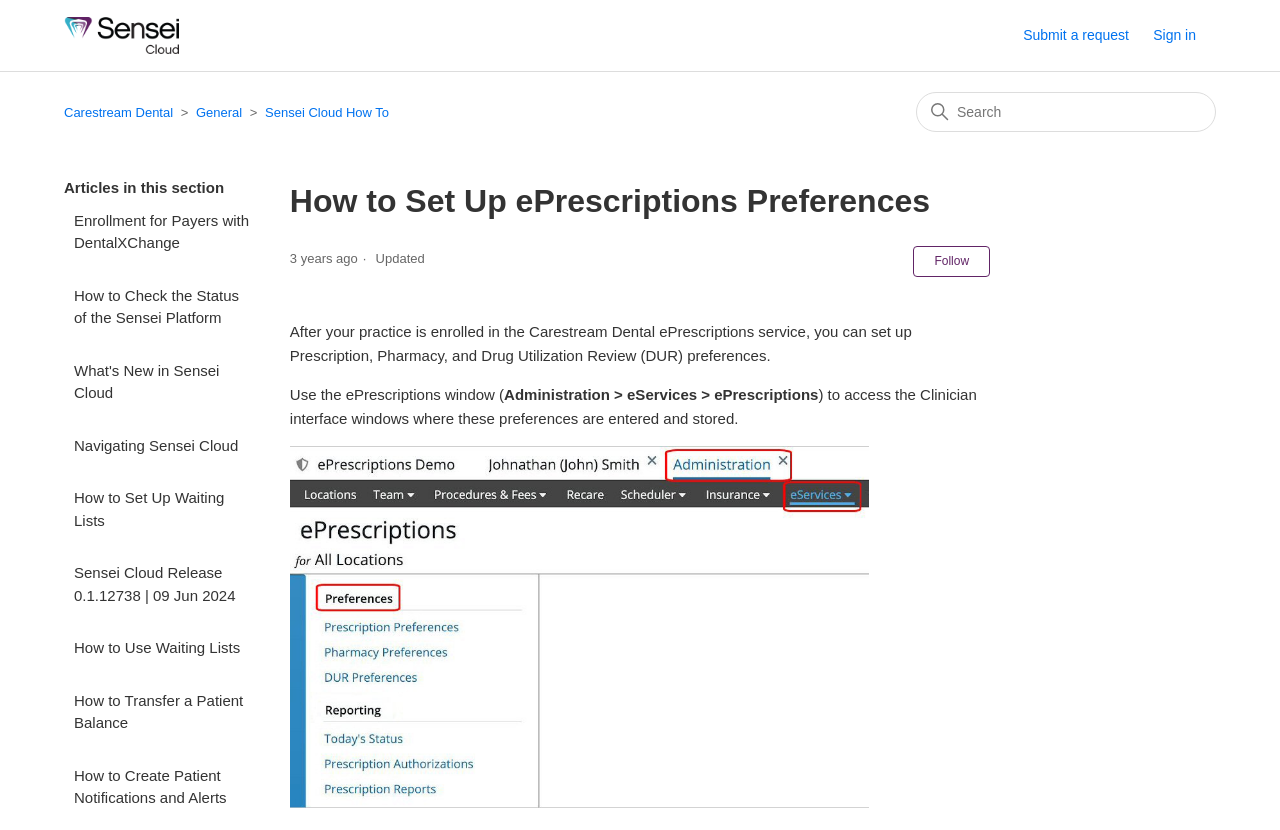Answer the question using only a single word or phrase: 
What is the format of the time displayed on the webpage?

YYYY-MM-DD HH:MM